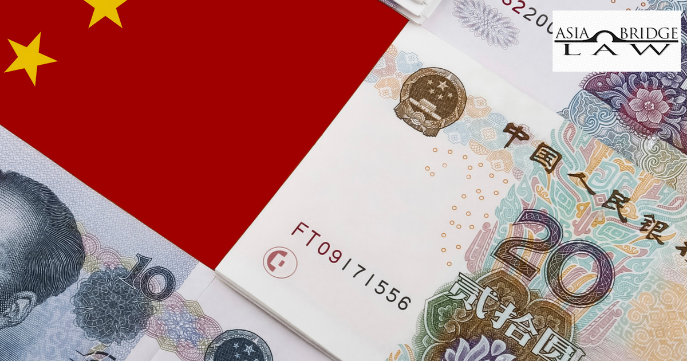What is the denomination of the larger currency note?
Offer a detailed and full explanation in response to the question.

The image prominently features Chinese currency, showcasing a 20 yuan note alongside a 10 yuan note, which implies that the larger currency note is 20 yuan.